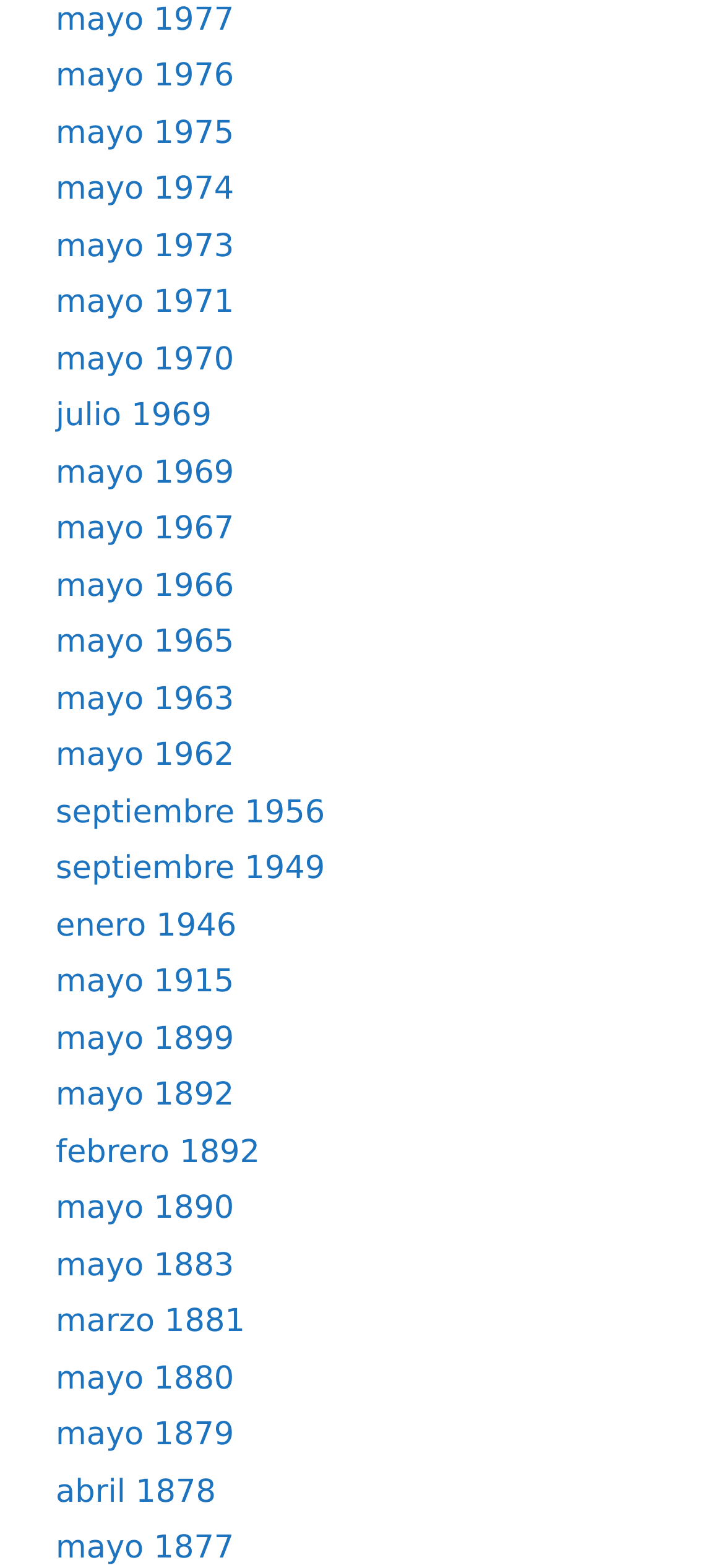Please answer the following question using a single word or phrase: 
How many links are there on the webpage?

28